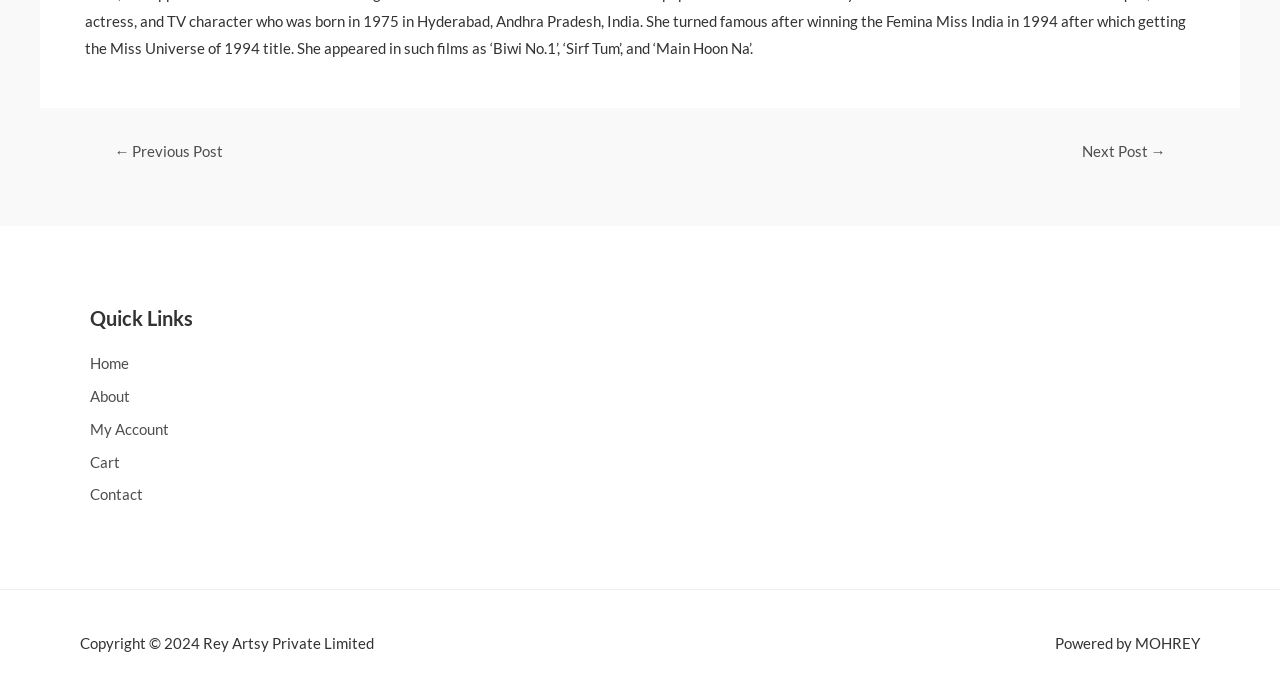Consider the image and give a detailed and elaborate answer to the question: 
What is the purpose of the 'Post navigation' section?

The 'Post navigation' section contains links to the previous and next posts, allowing users to navigate between posts easily.